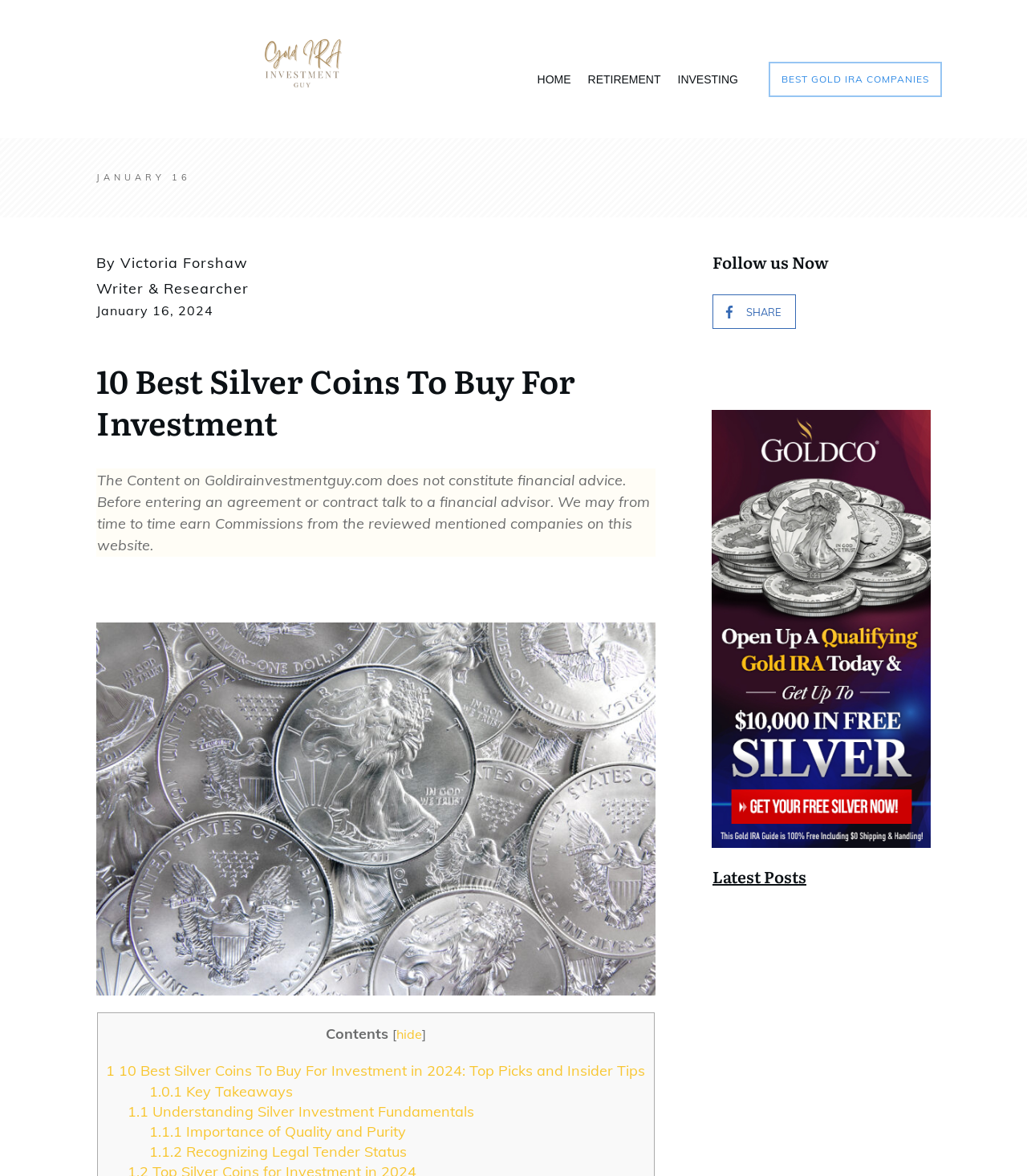Give a short answer to this question using one word or a phrase:
What is the name of the website?

Goldirainvestmentguy.com